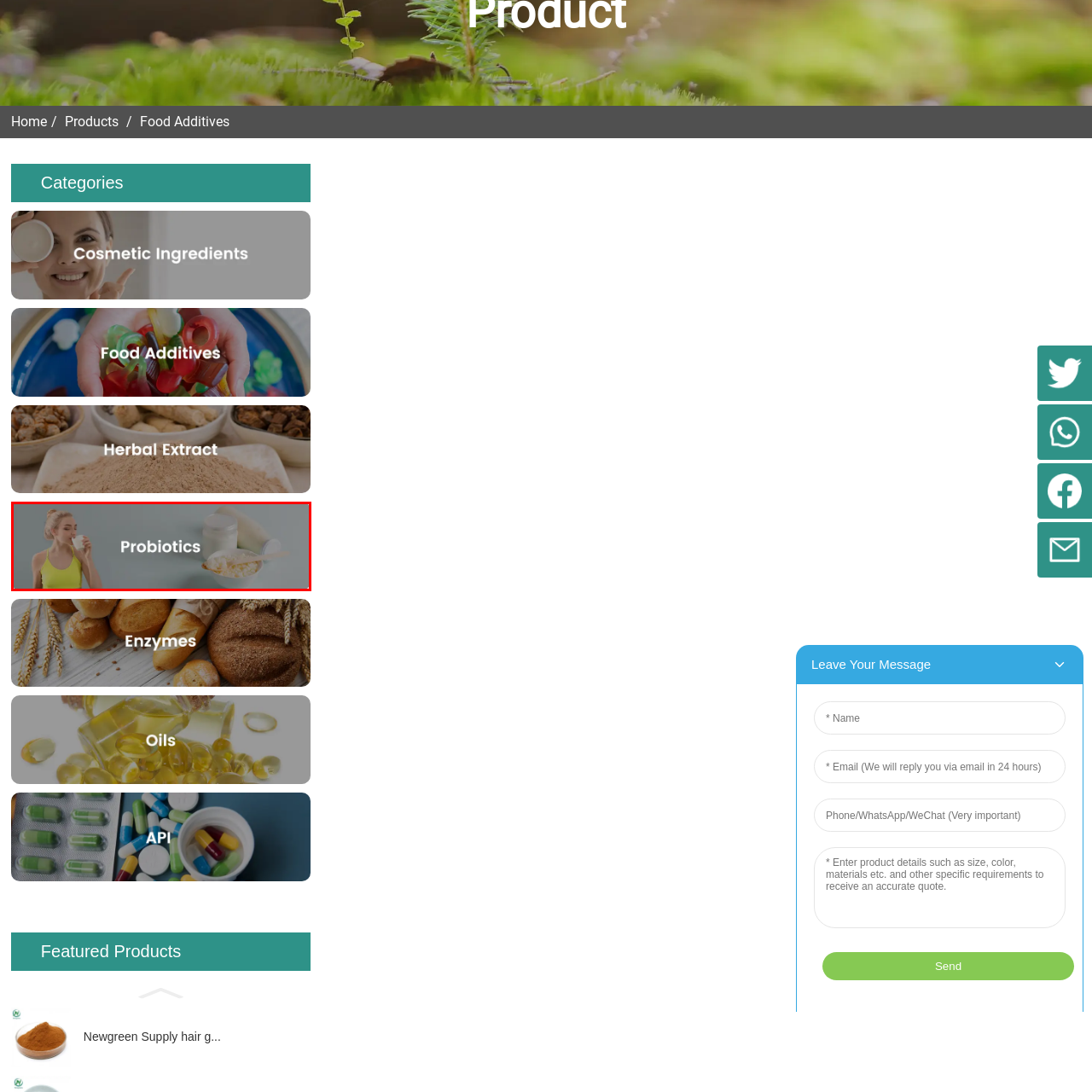Create a detailed narrative describing the image bounded by the red box.

The image showcases a vibrant and health-focused theme centered around probiotics. On the left, a woman in a bright yellow sports top enjoys a refreshing drink, possibly a probiotic beverage. To the right, a bowl filled with yogurt or cottage cheese is accompanied by a small spoon, alongside jars containing what may be additional dairy products. The background is a soft shade, emphasizing wellness and vitality. The prominent text "Probiotics" highlights the theme of gut health and the benefits of consuming probiotic-rich foods. This visual encapsulates the growing trend of incorporating probiotics into one’s diet for improved digestive health.